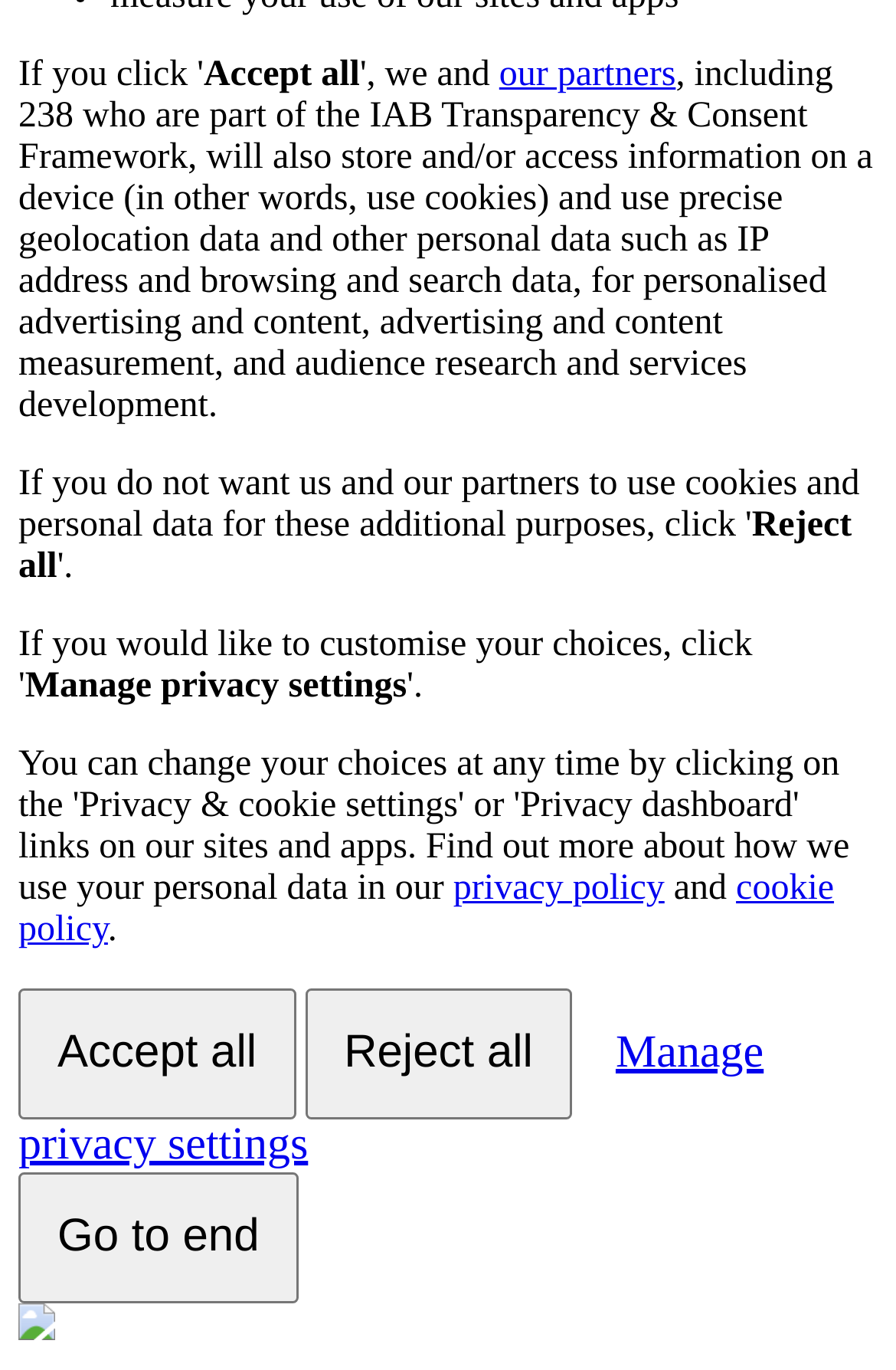Determine the bounding box coordinates for the UI element matching this description: "our partners".

[0.557, 0.04, 0.754, 0.069]